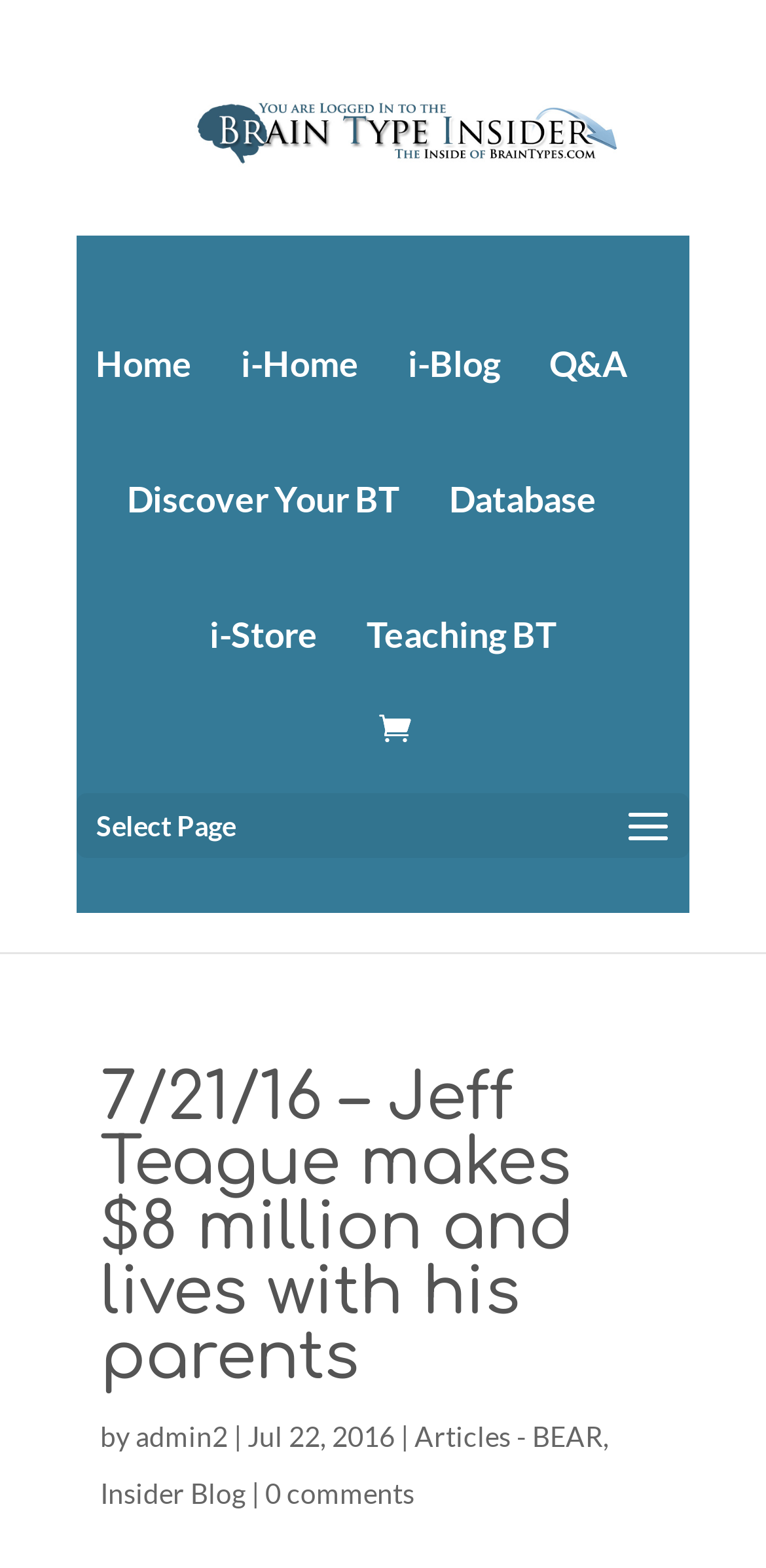Please provide the main heading of the webpage content.

7/21/16 – Jeff Teague makes $8 million and lives with his parents